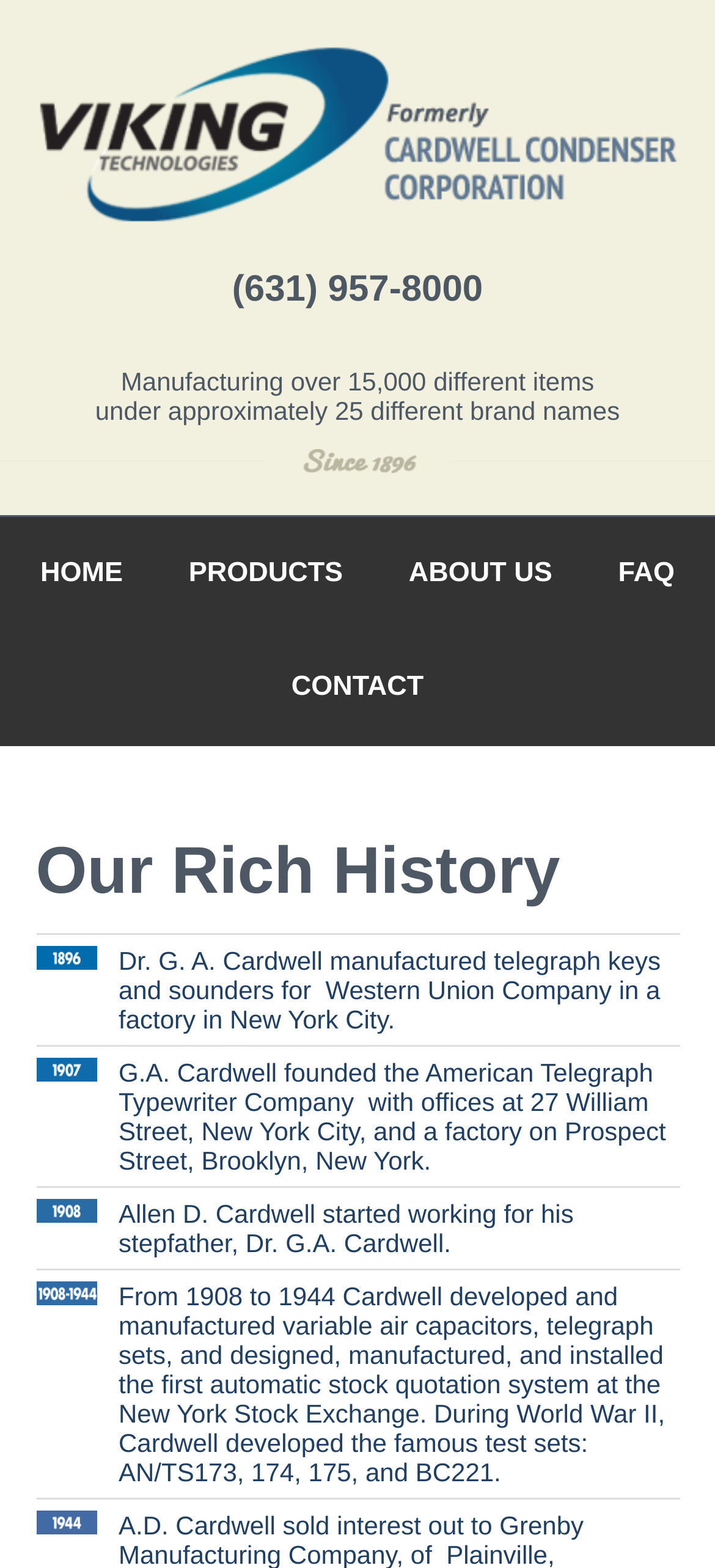Please examine the image and provide a detailed answer to the question: What is the name of the founder of American Telegraph Typewriter Company?

The webpage provides a brief history of Cardwell Condenser, including the founding of American Telegraph Typewriter Company by G.A. Cardwell. This information can be found in the 'Our Rich History' section of the webpage.